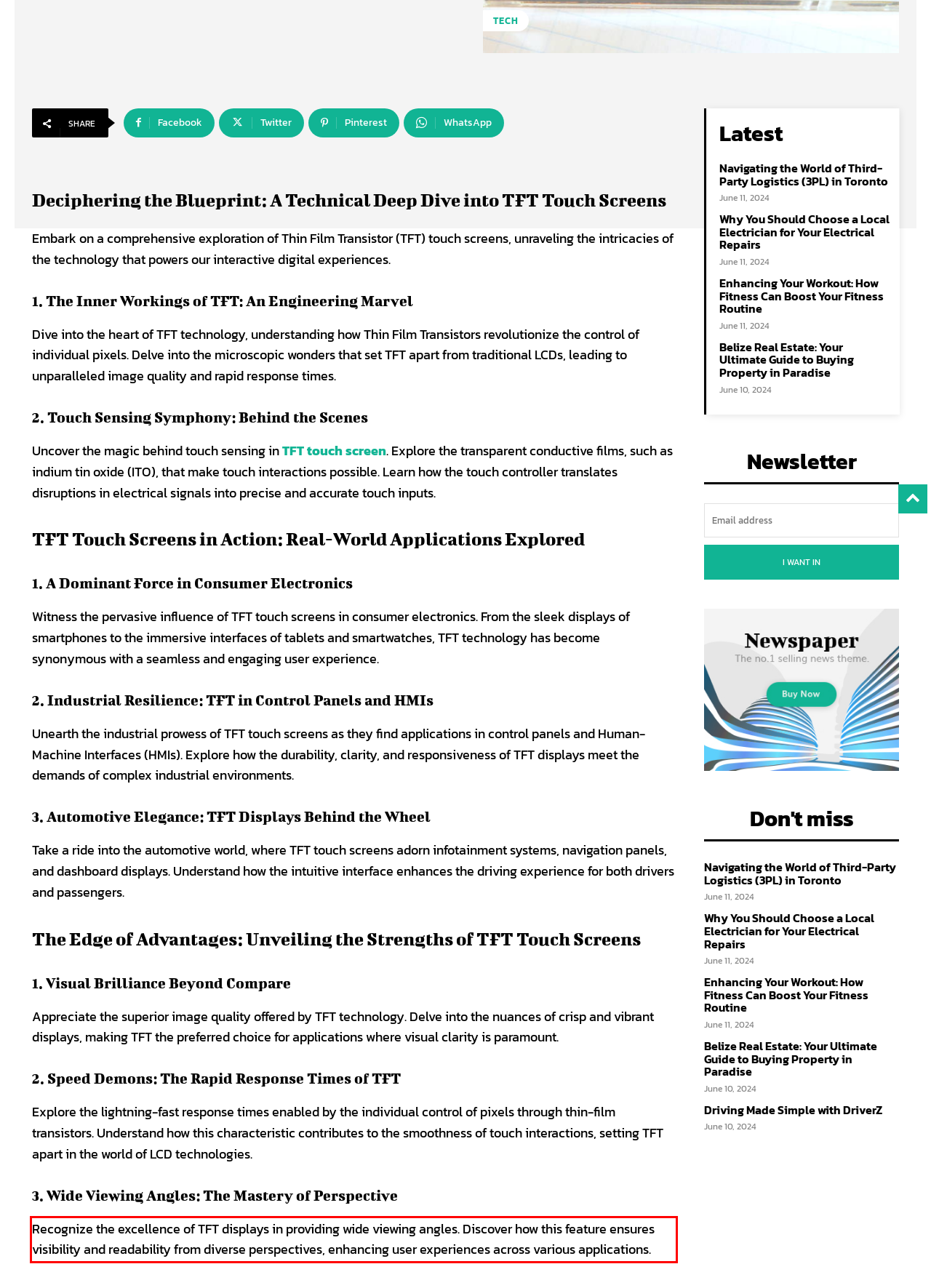Look at the screenshot of the webpage, locate the red rectangle bounding box, and generate the text content that it contains.

Recognize the excellence of TFT displays in providing wide viewing angles. Discover how this feature ensures visibility and readability from diverse perspectives, enhancing user experiences across various applications.